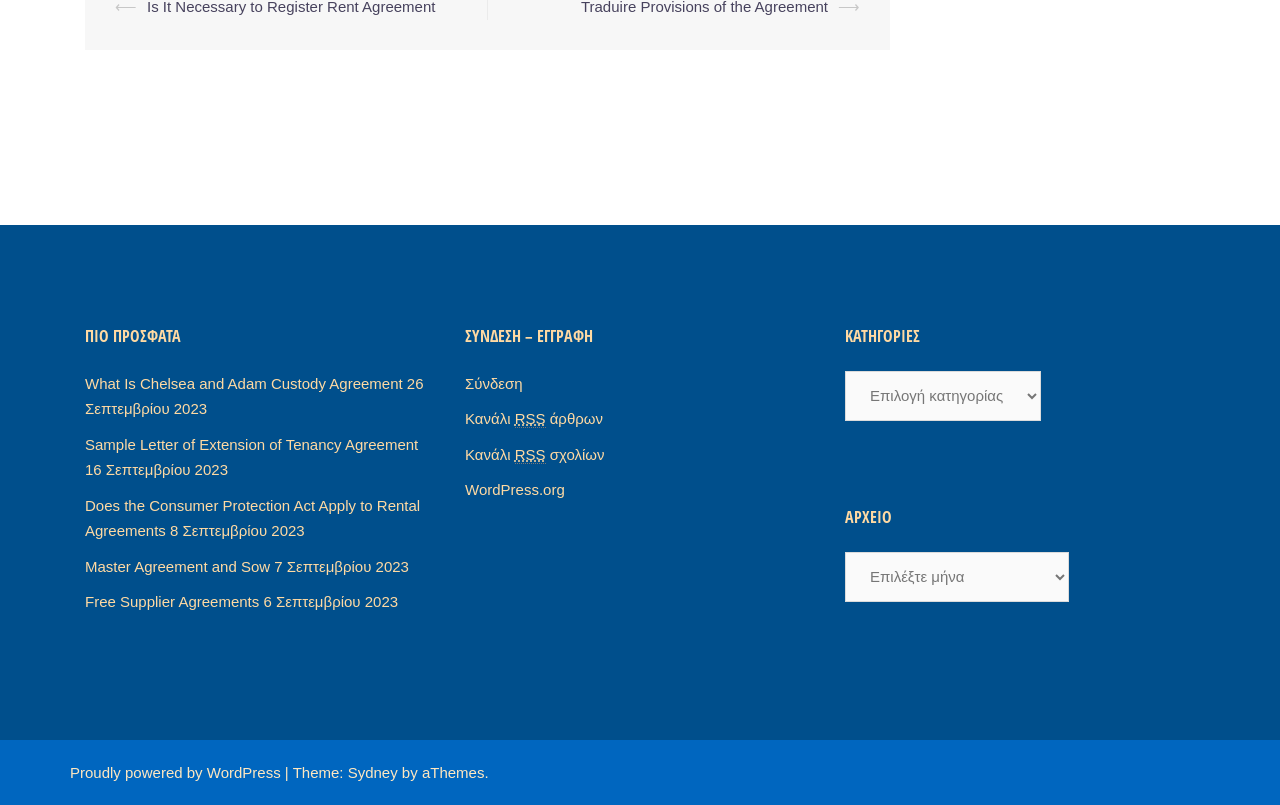How many RSS channels are available? Look at the image and give a one-word or short phrase answer.

2